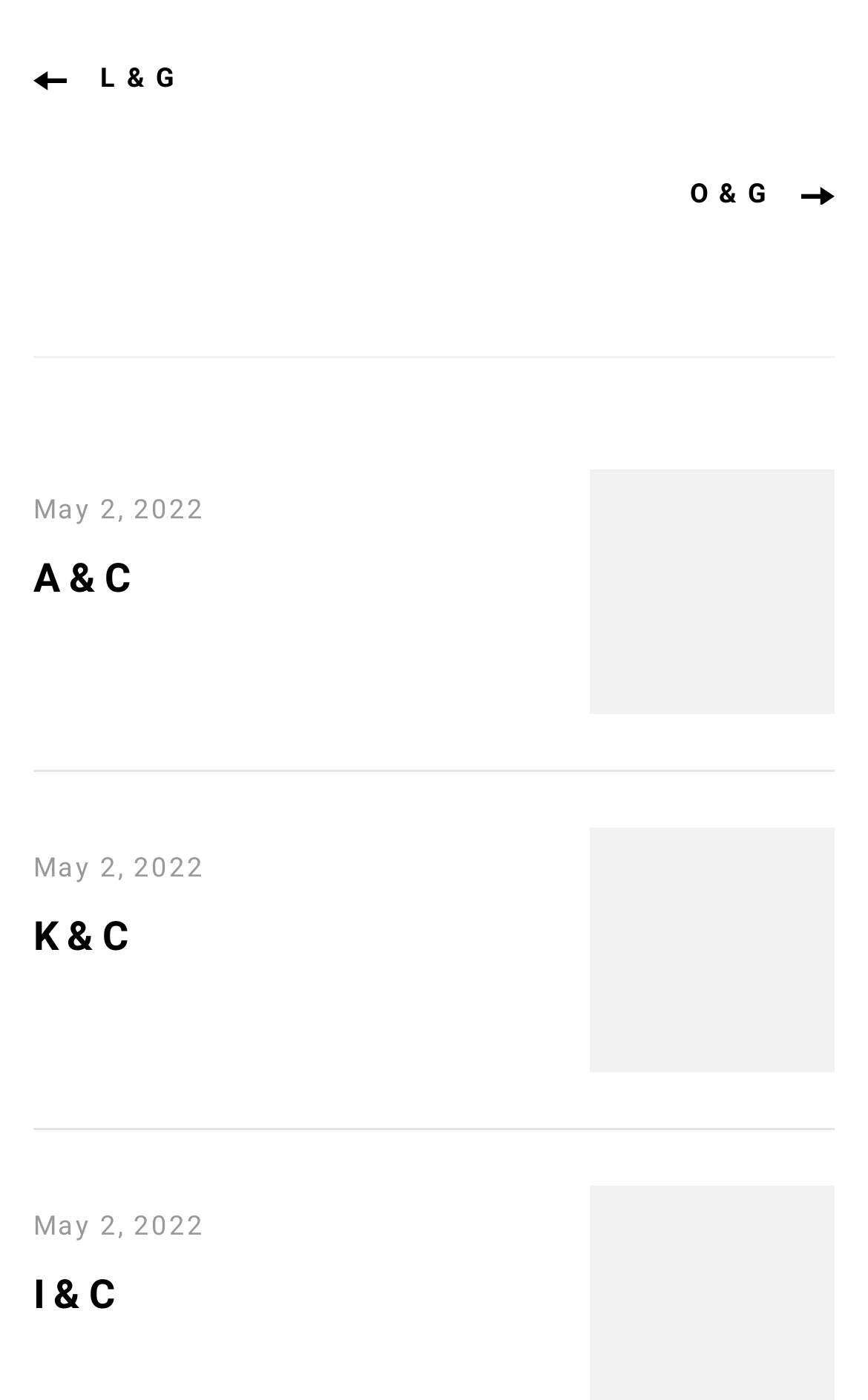How many links are in the 'Post Navigation' section?
Refer to the image and provide a thorough answer to the question.

I found the 'Post Navigation' heading element and its sibling link elements, and there are two of them, with texts 'L & G' and 'O & G'.